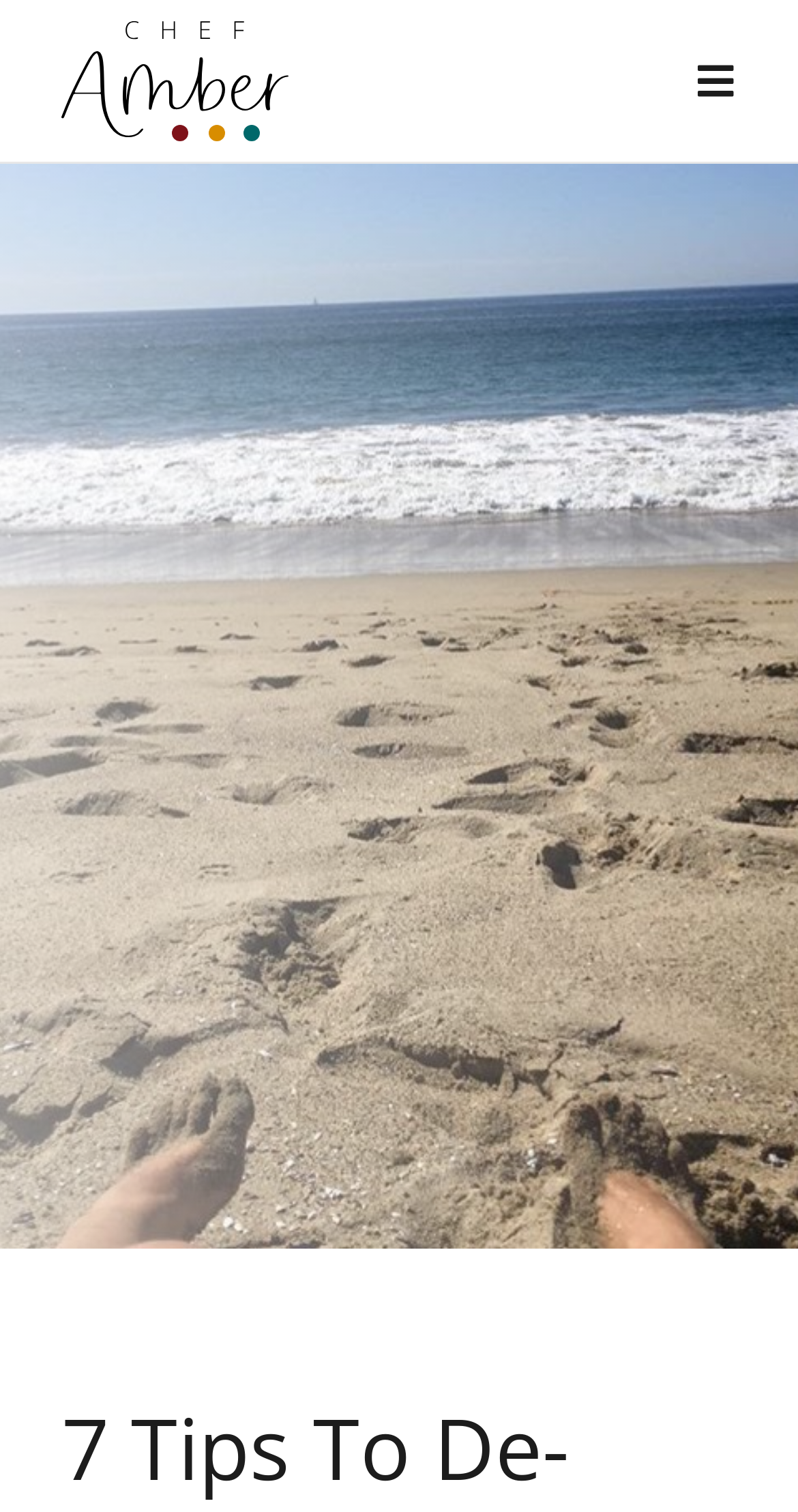Based on what you see in the screenshot, provide a thorough answer to this question: What is the last main menu item?

By looking at the navigation element 'Menu' and its child elements, we can determine the last main menu item, which is the link 'WHOLICIOUS'.